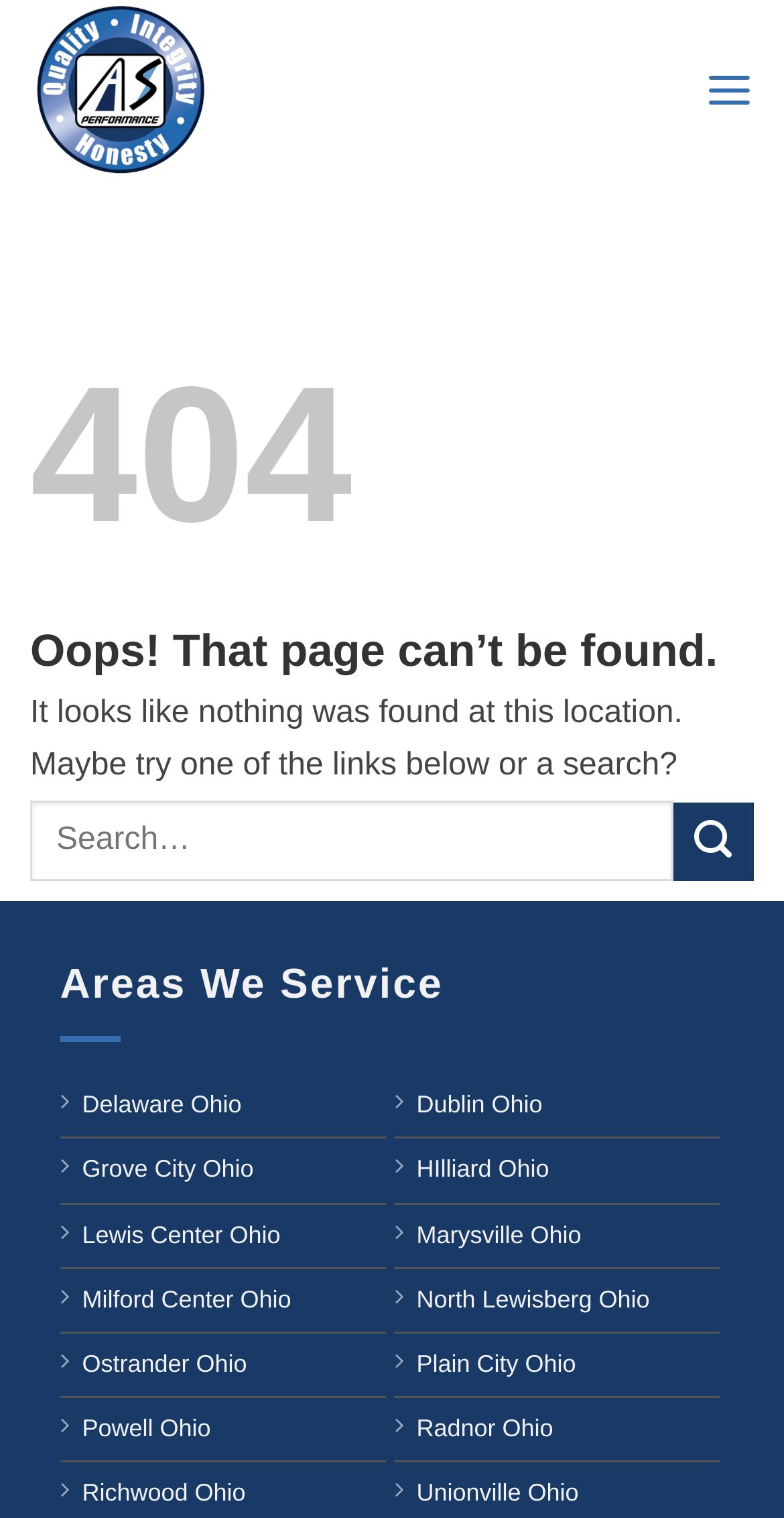Show me the bounding box coordinates of the clickable region to achieve the task as per the instruction: "Submit the search query".

[0.859, 0.528, 0.962, 0.58]